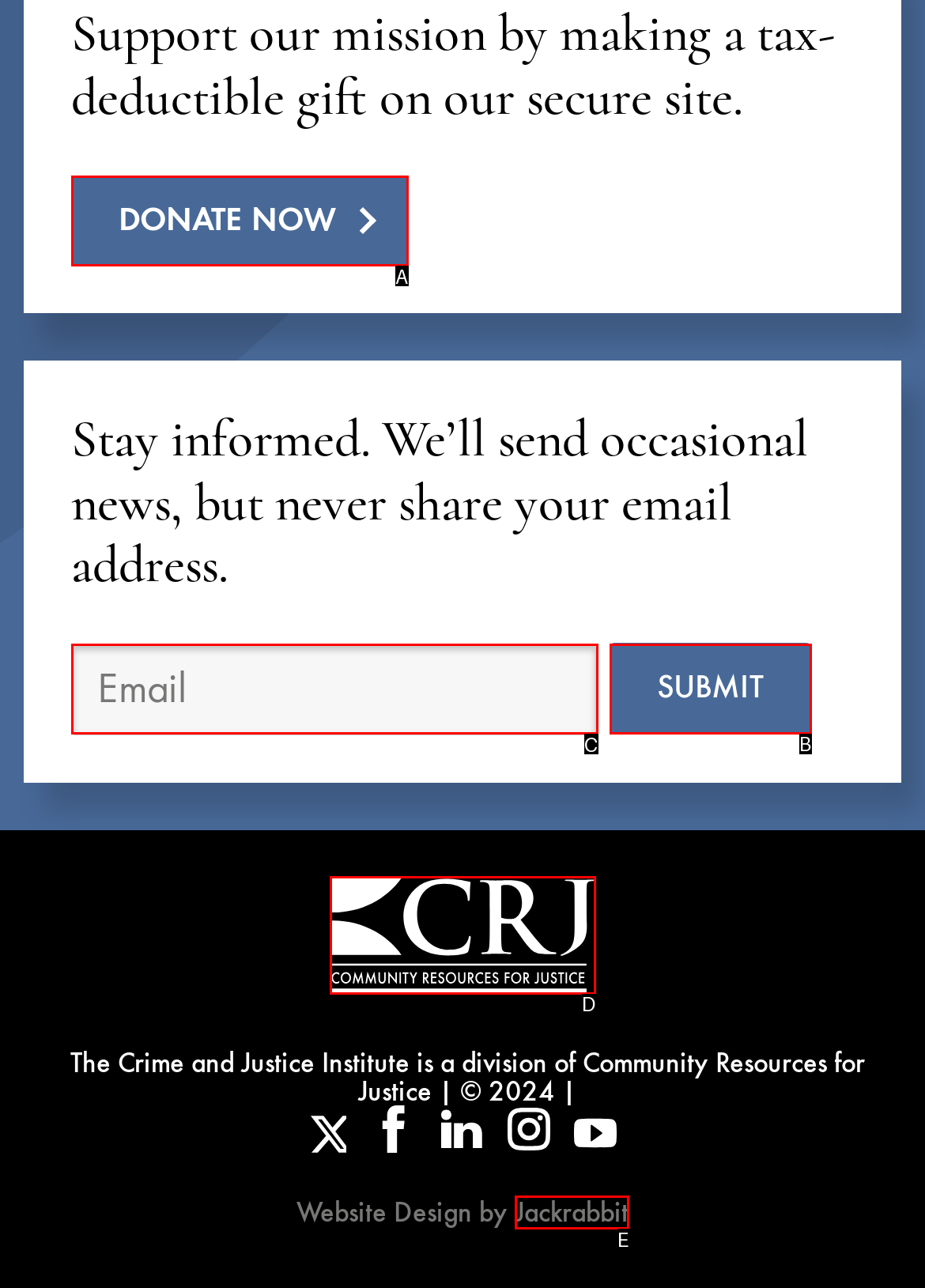Identify the HTML element that matches the description: Notice Number:. Provide the letter of the correct option from the choices.

None